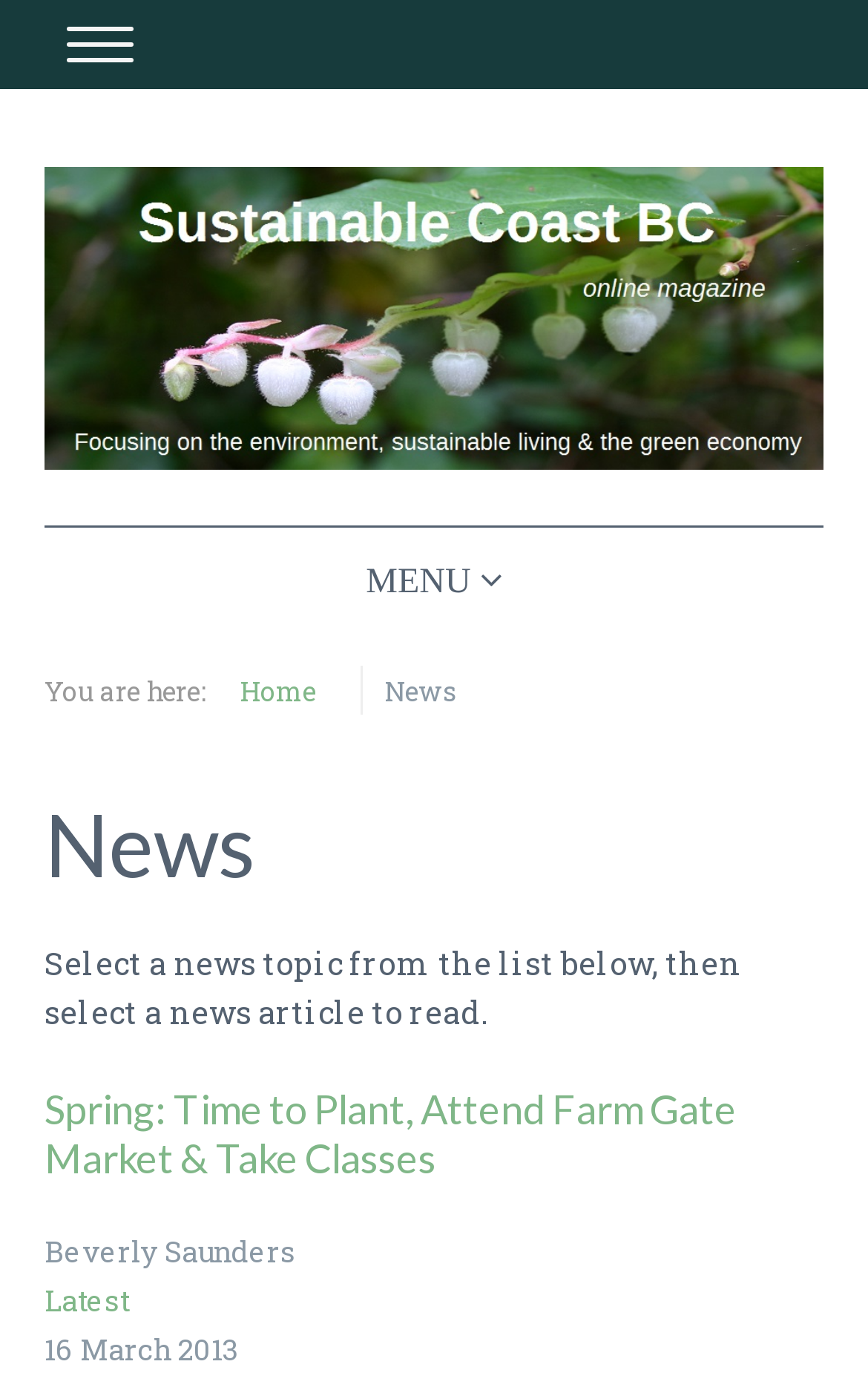Locate the bounding box coordinates of the element that needs to be clicked to carry out the instruction: "go to home page". The coordinates should be given as four float numbers ranging from 0 to 1, i.e., [left, top, right, bottom].

[0.064, 0.064, 0.936, 0.128]